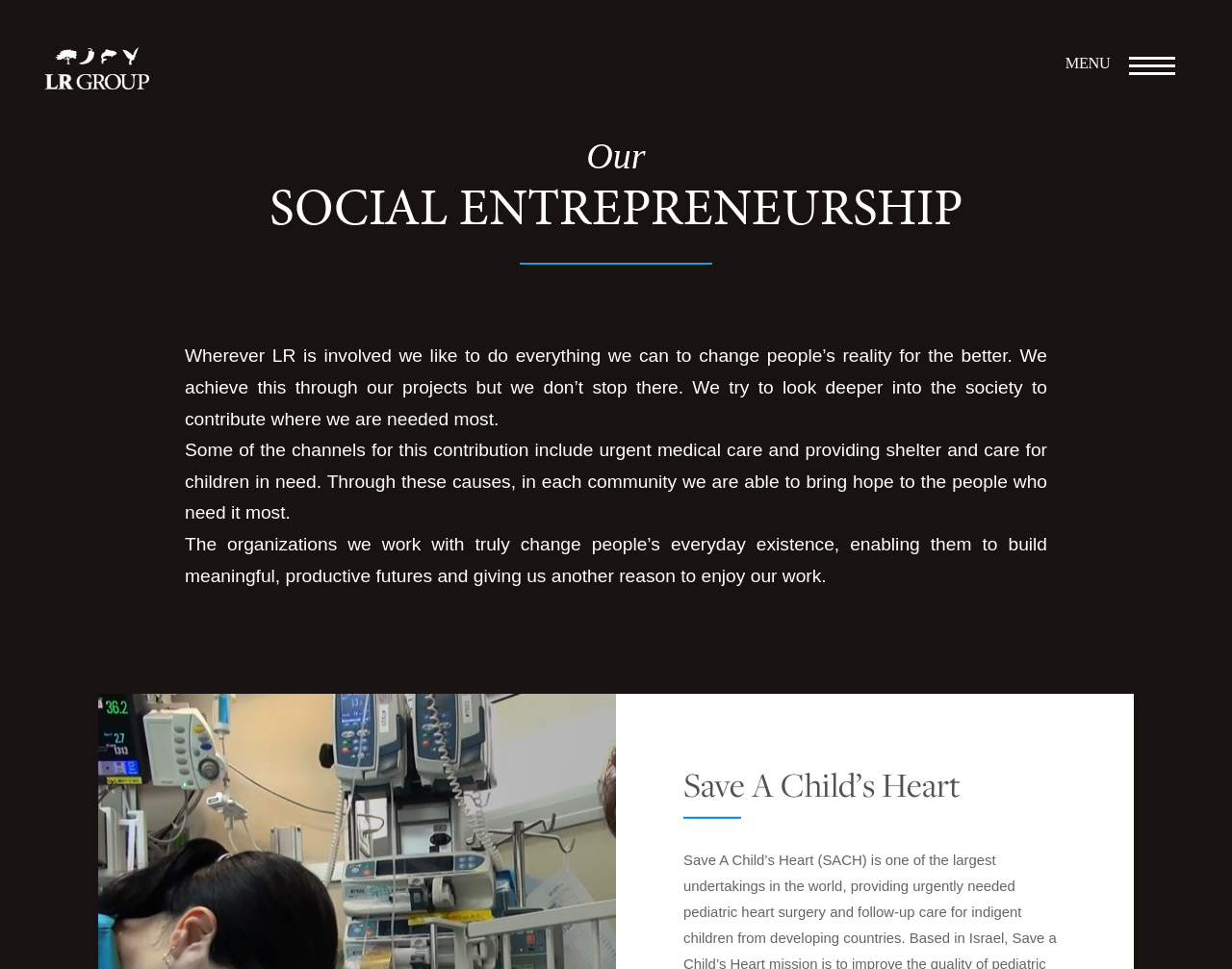Please find the bounding box for the following UI element description. Provide the coordinates in (top-left x, top-left y, bottom-right x, bottom-right y) format, with values between 0 and 1: parent_node: MENU

[0.914, 0.035, 0.965, 0.1]